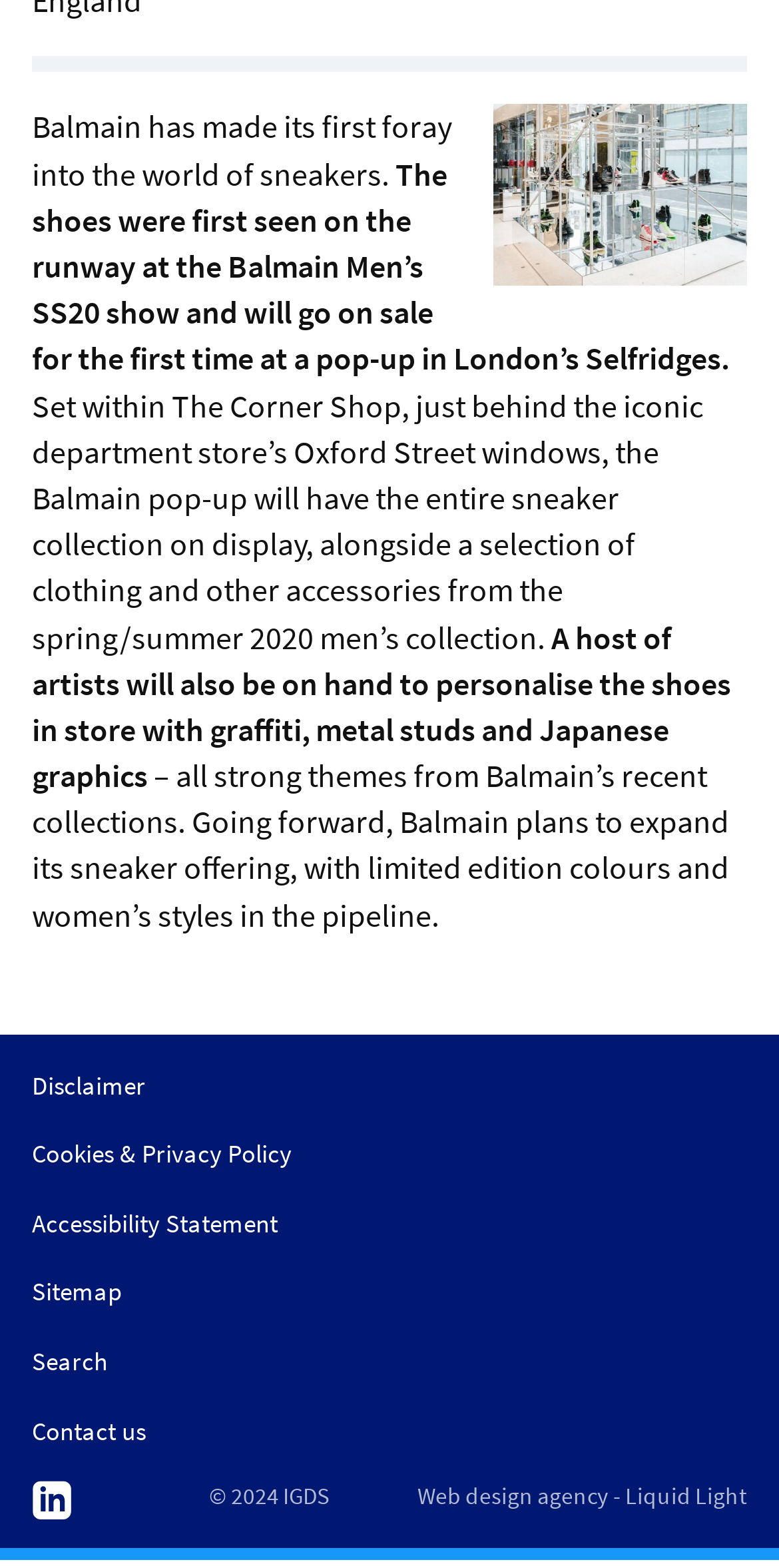Provide the bounding box coordinates in the format (top-left x, top-left y, bottom-right x, bottom-right y). All values are floating point numbers between 0 and 1. Determine the bounding box coordinate of the UI element described as: Web design agency

[0.536, 0.945, 0.782, 0.963]